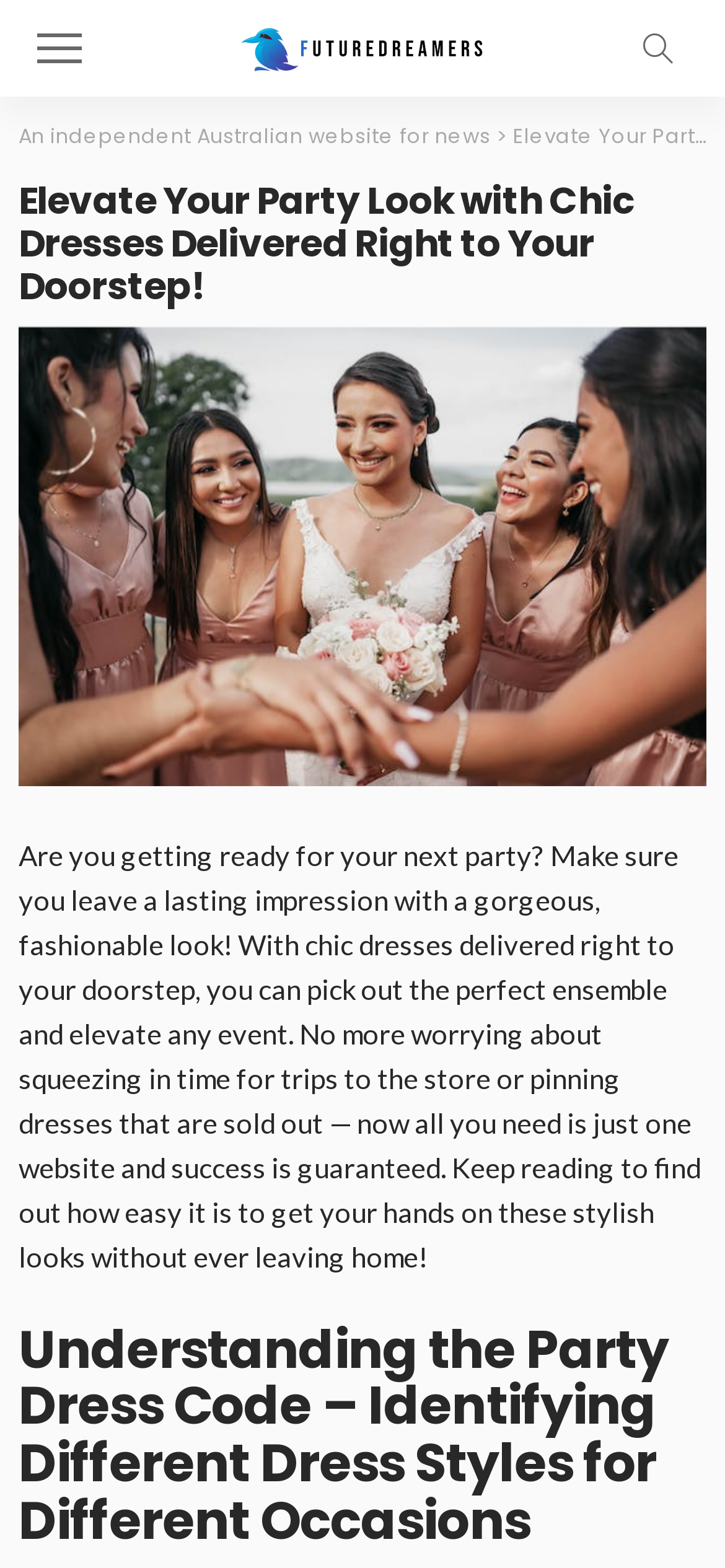Analyze the image and give a detailed response to the question:
What is the benefit of using this website?

According to the webpage, one of the benefits of using this website is that customers no longer need to worry about squeezing in time for trips to the store, as they can get stylish dresses delivered right to their doorstep.